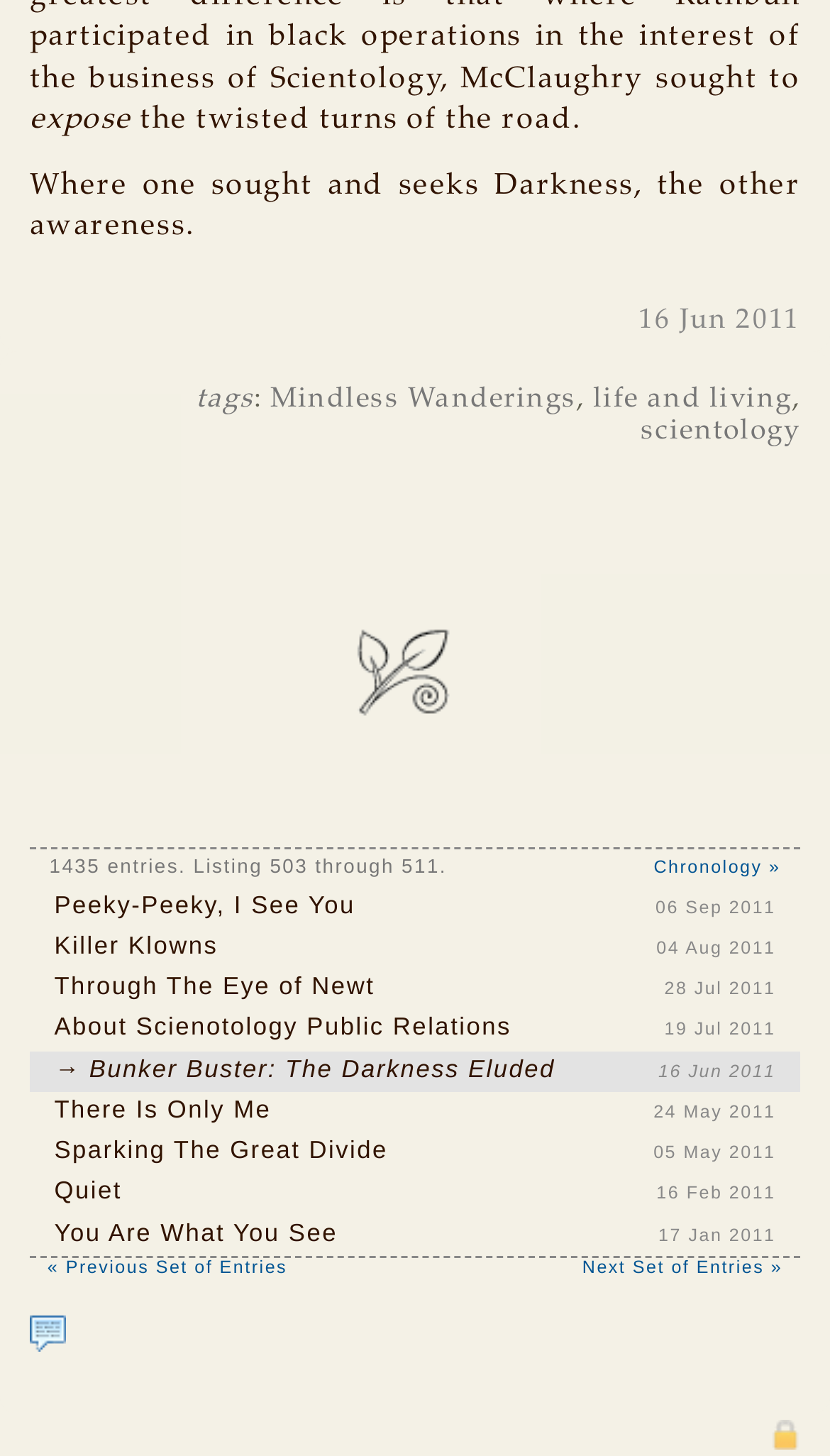Locate the bounding box coordinates of the segment that needs to be clicked to meet this instruction: "view a random quote".

[0.036, 0.905, 0.079, 0.927]